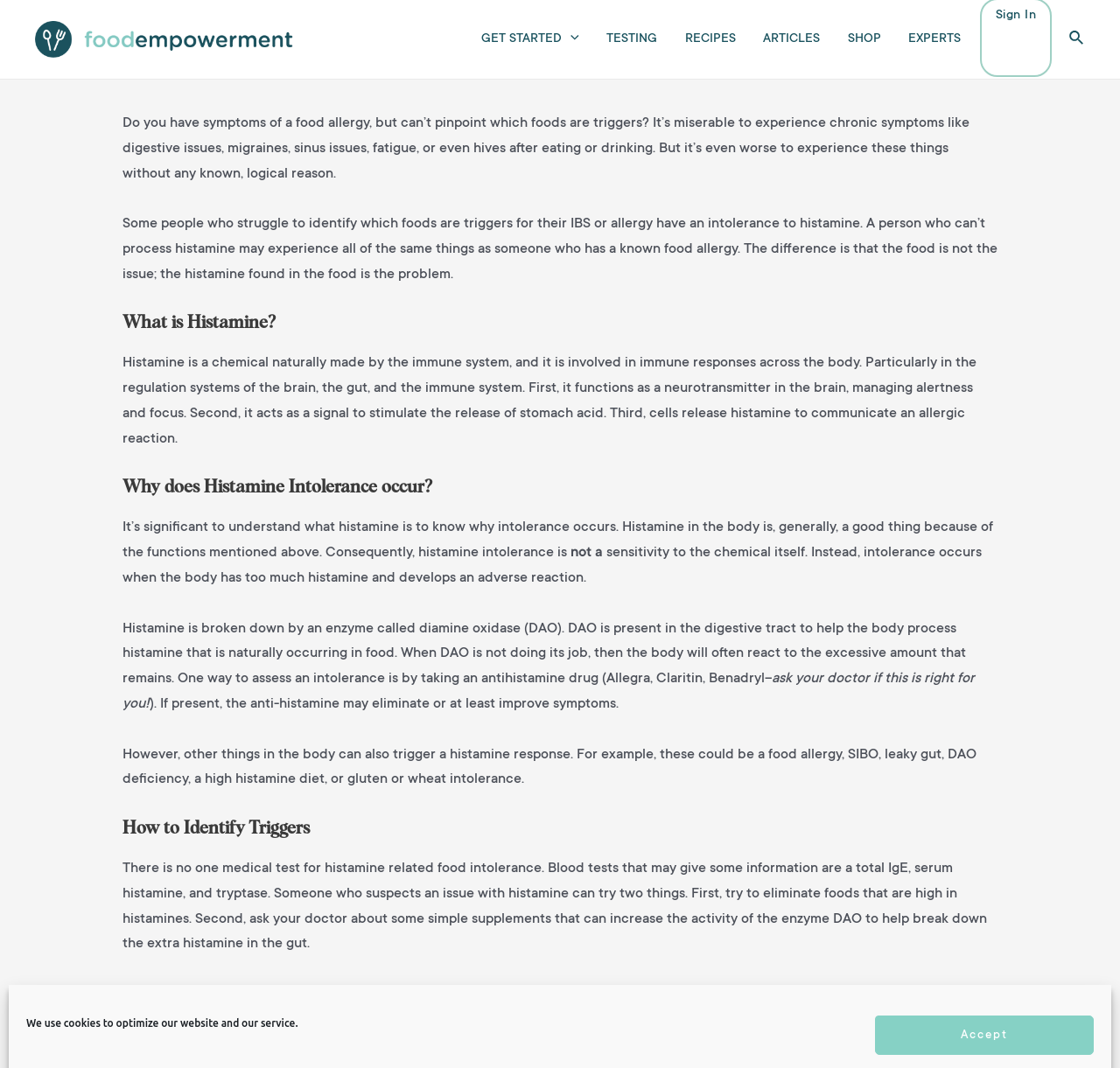What is the function of diamine oxidase (DAO)?
By examining the image, provide a one-word or phrase answer.

Break down histamine